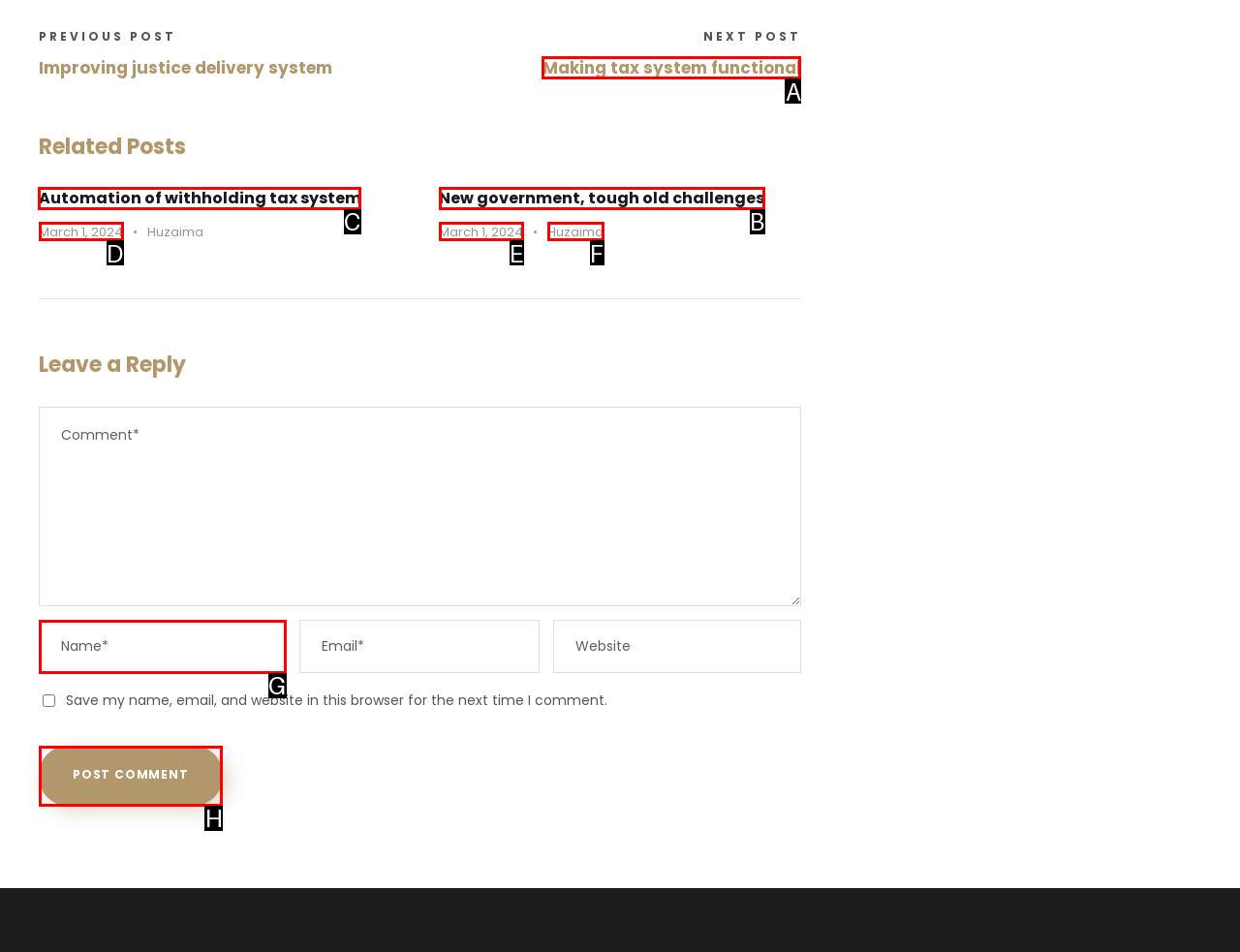Identify the correct UI element to click to achieve the task: Click on the 'Automation of withholding tax system' link.
Answer with the letter of the appropriate option from the choices given.

C